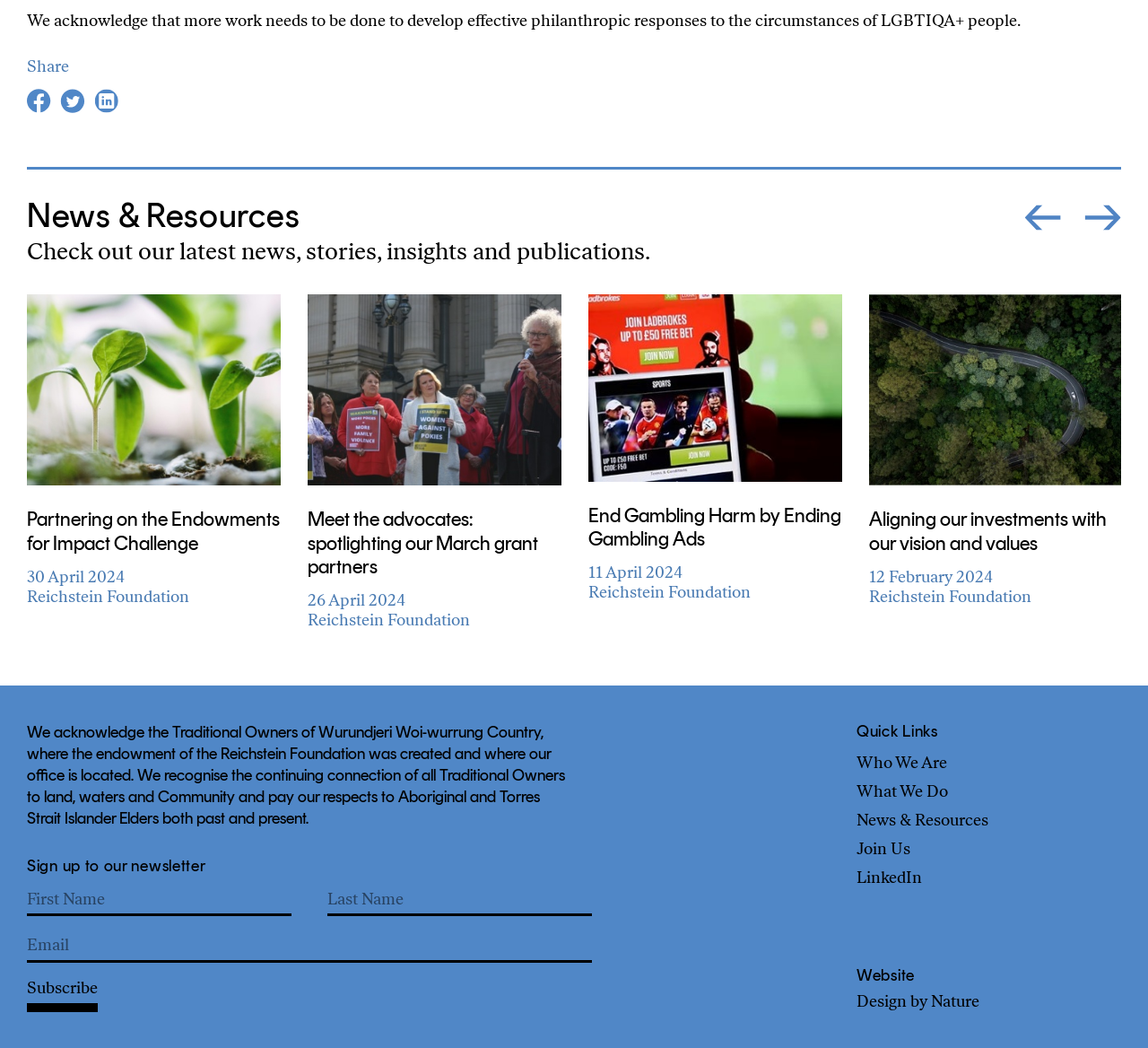Respond with a single word or phrase for the following question: 
What is the purpose of the 'Share' section?

To share on social media